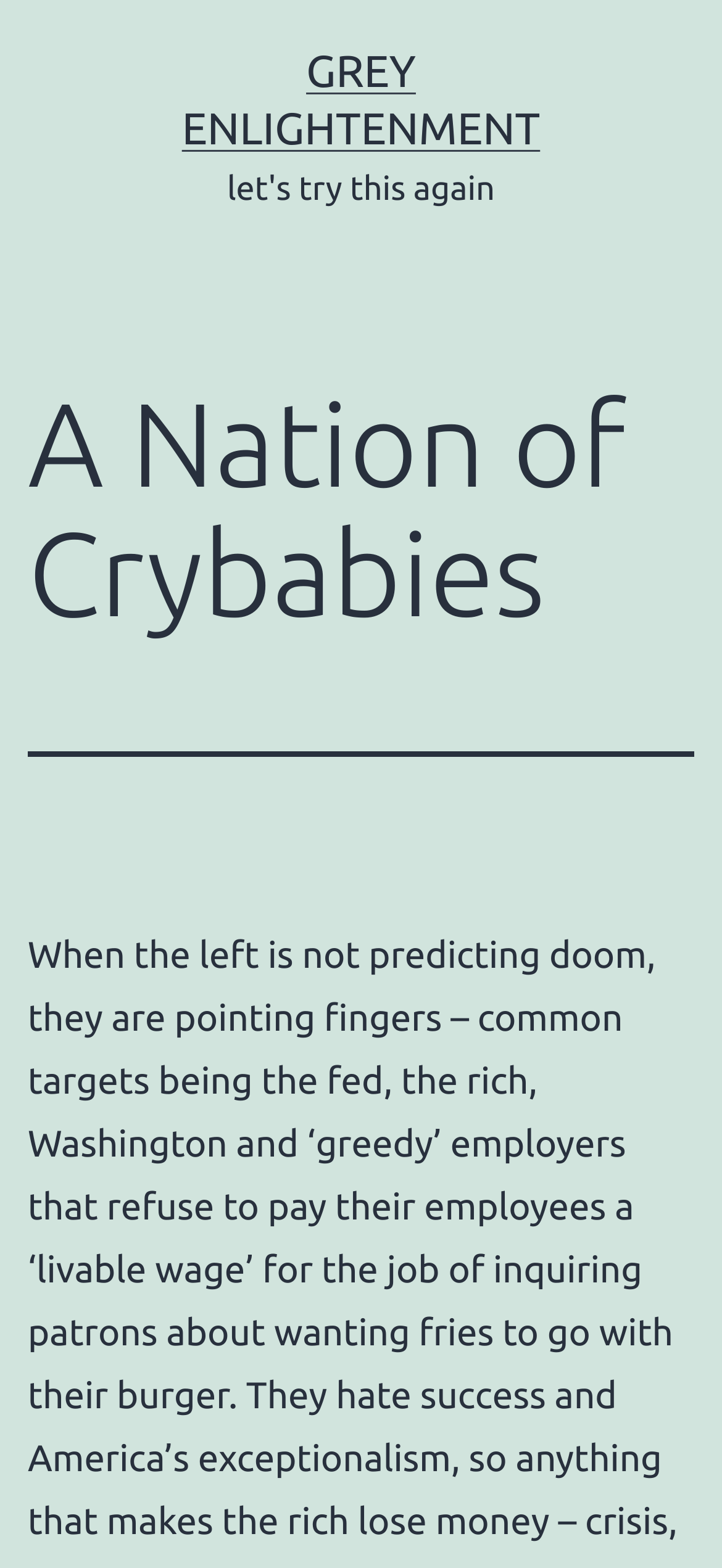Determine the bounding box for the described HTML element: "Grey Enlightenment". Ensure the coordinates are four float numbers between 0 and 1 in the format [left, top, right, bottom].

[0.252, 0.029, 0.748, 0.098]